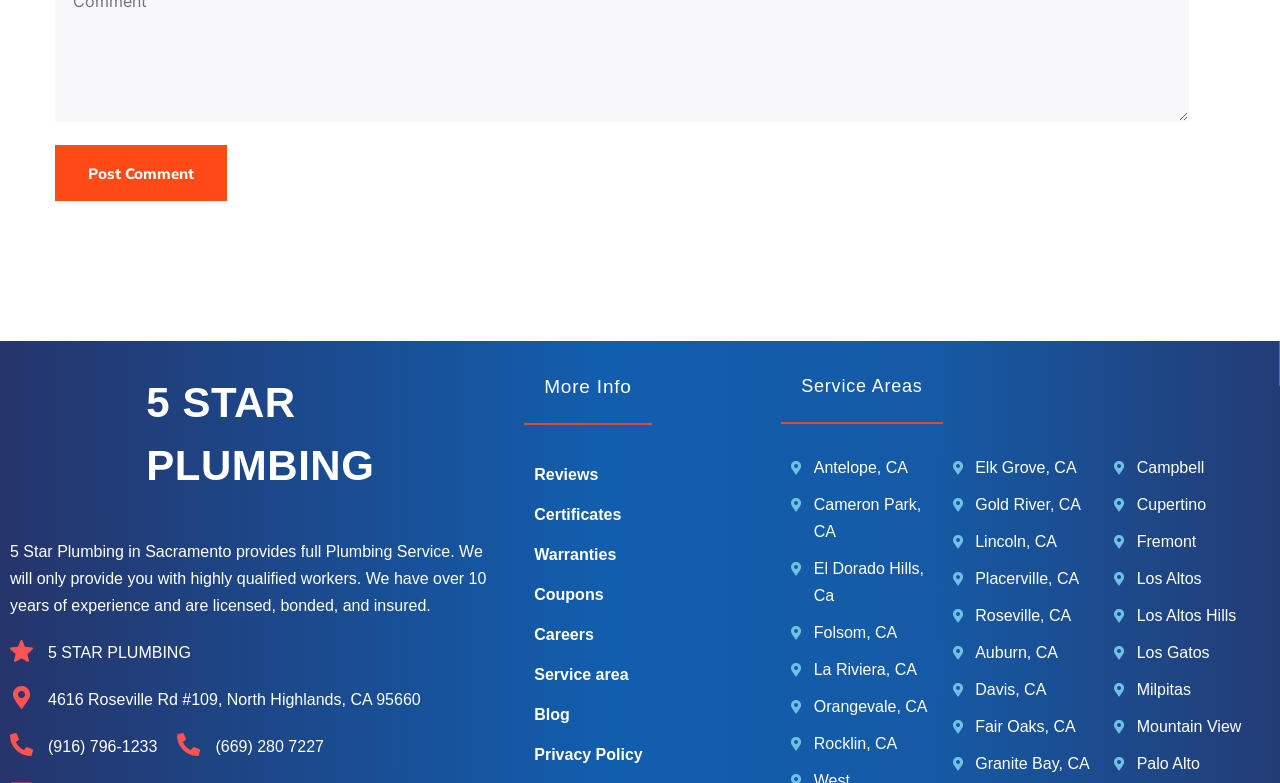Based on the image, provide a detailed response to the question:
What is the name of the plumbing service?

The name of the plumbing service can be found in the StaticText element with the text '5 STAR PLUMBING' located at [0.114, 0.484, 0.292, 0.625].